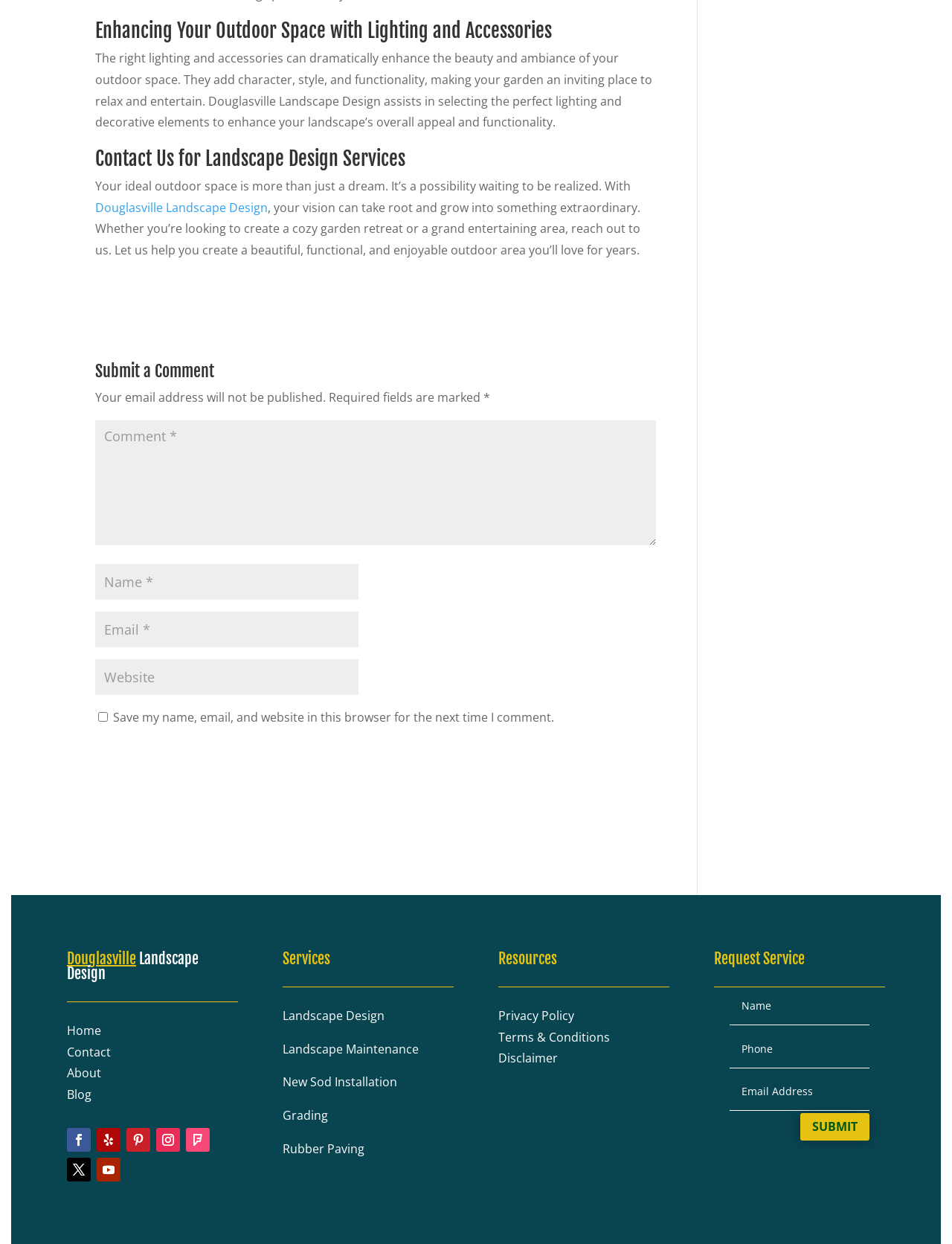Provide a single word or phrase to answer the given question: 
What is the purpose of the 'Request Service' section?

To request a service